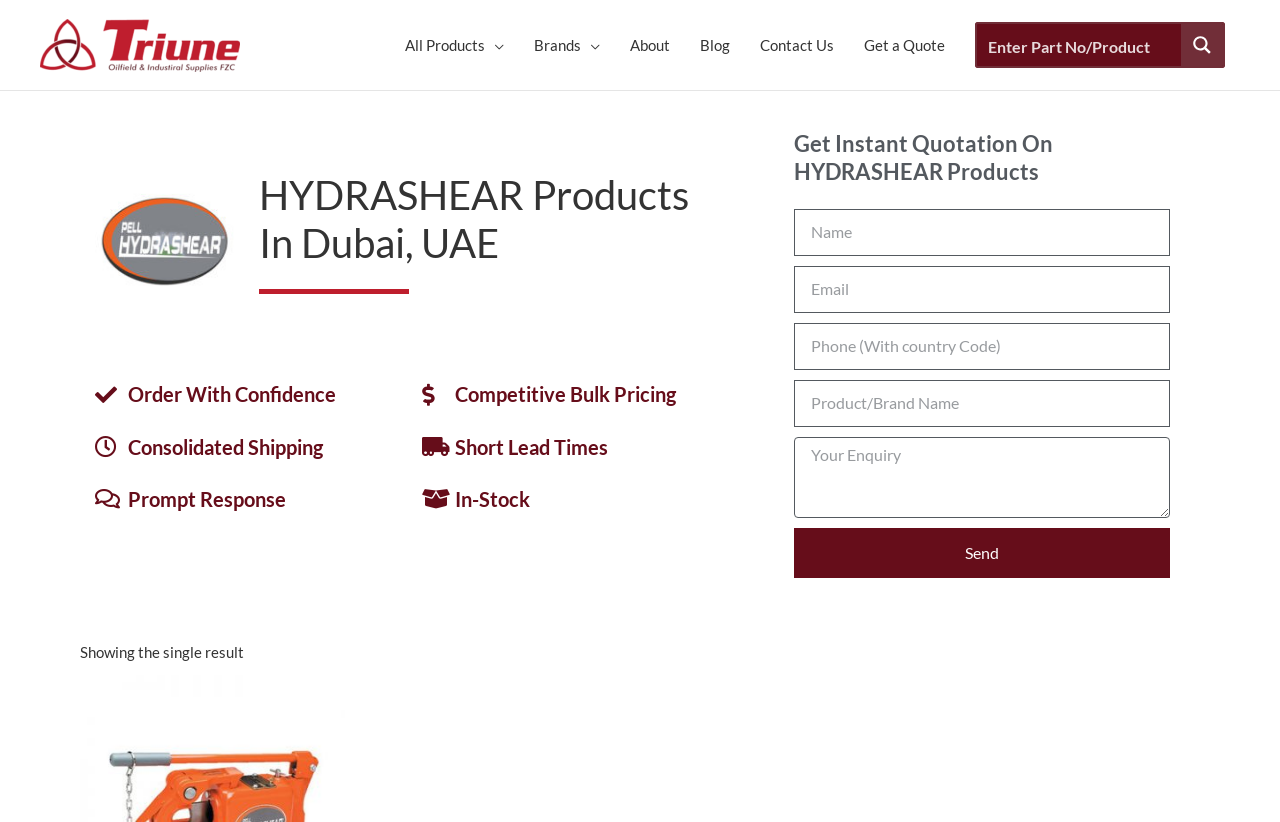What are the benefits of ordering from this website?
Please give a detailed and elaborate answer to the question.

The webpage highlights several benefits of ordering from this website, including 'Order With Confidence', 'Consolidated Shipping', 'Prompt Response', 'Competitive Bulk Pricing', and 'Short Lead Times', which are displayed in a prominent section of the webpage.